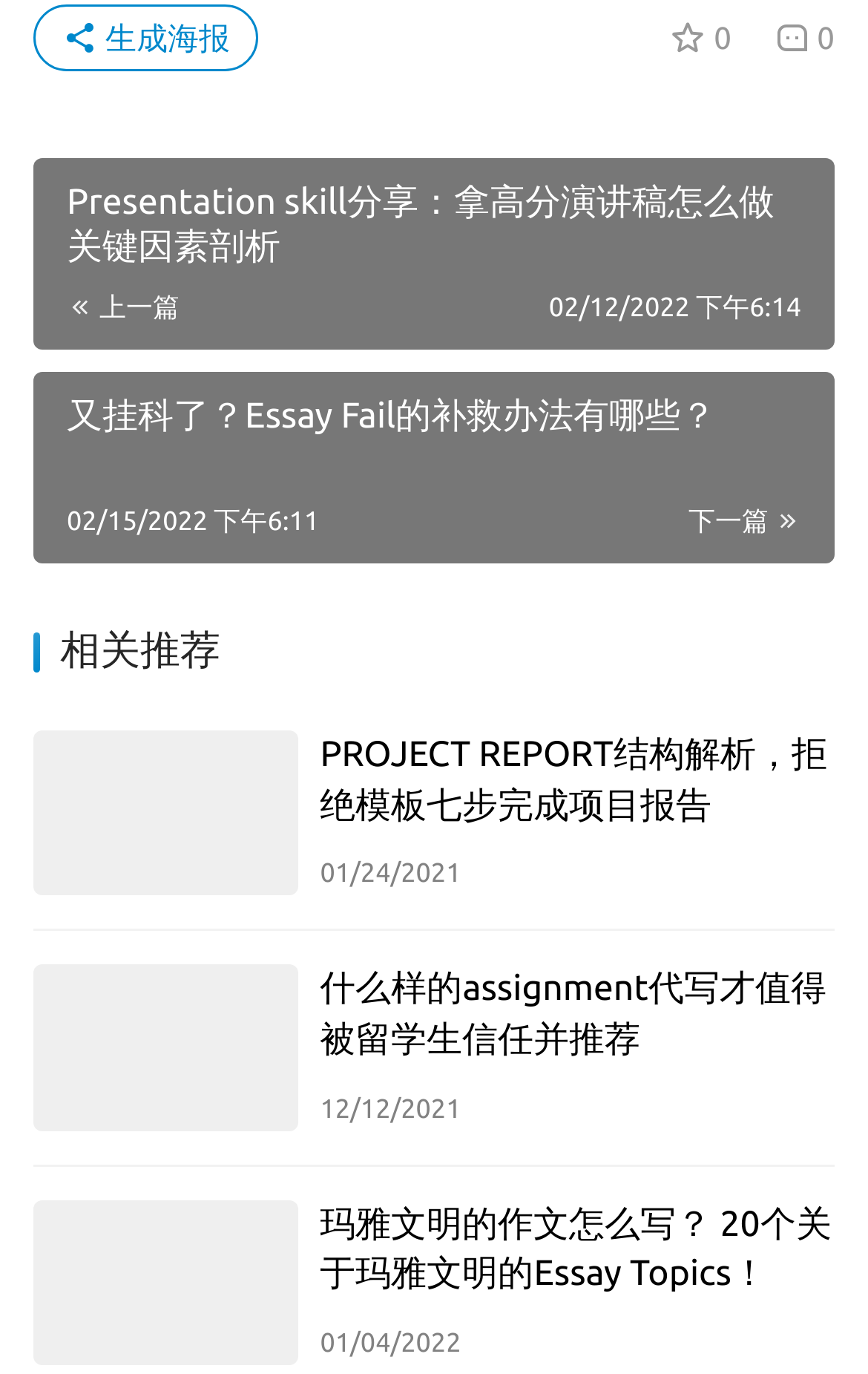What is the title of the first article?
Please use the image to provide a one-word or short phrase answer.

Presentation skill分享